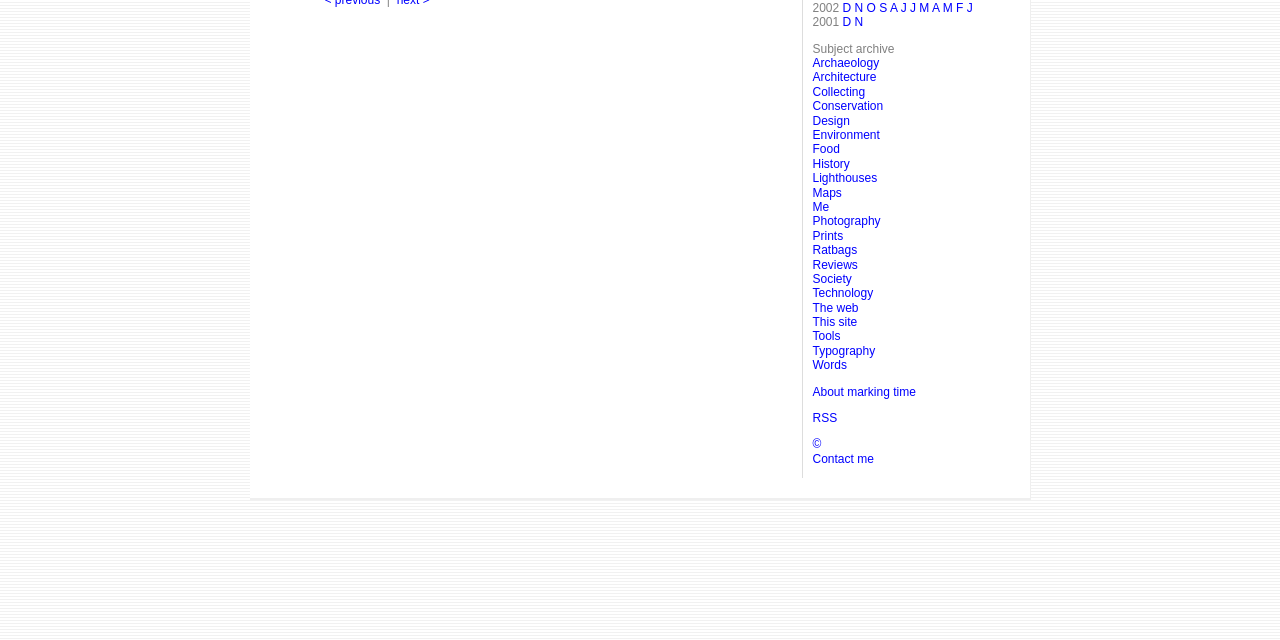Please predict the bounding box coordinates (top-left x, top-left y, bottom-right x, bottom-right y) for the UI element in the screenshot that fits the description: Environment

[0.635, 0.2, 0.687, 0.222]